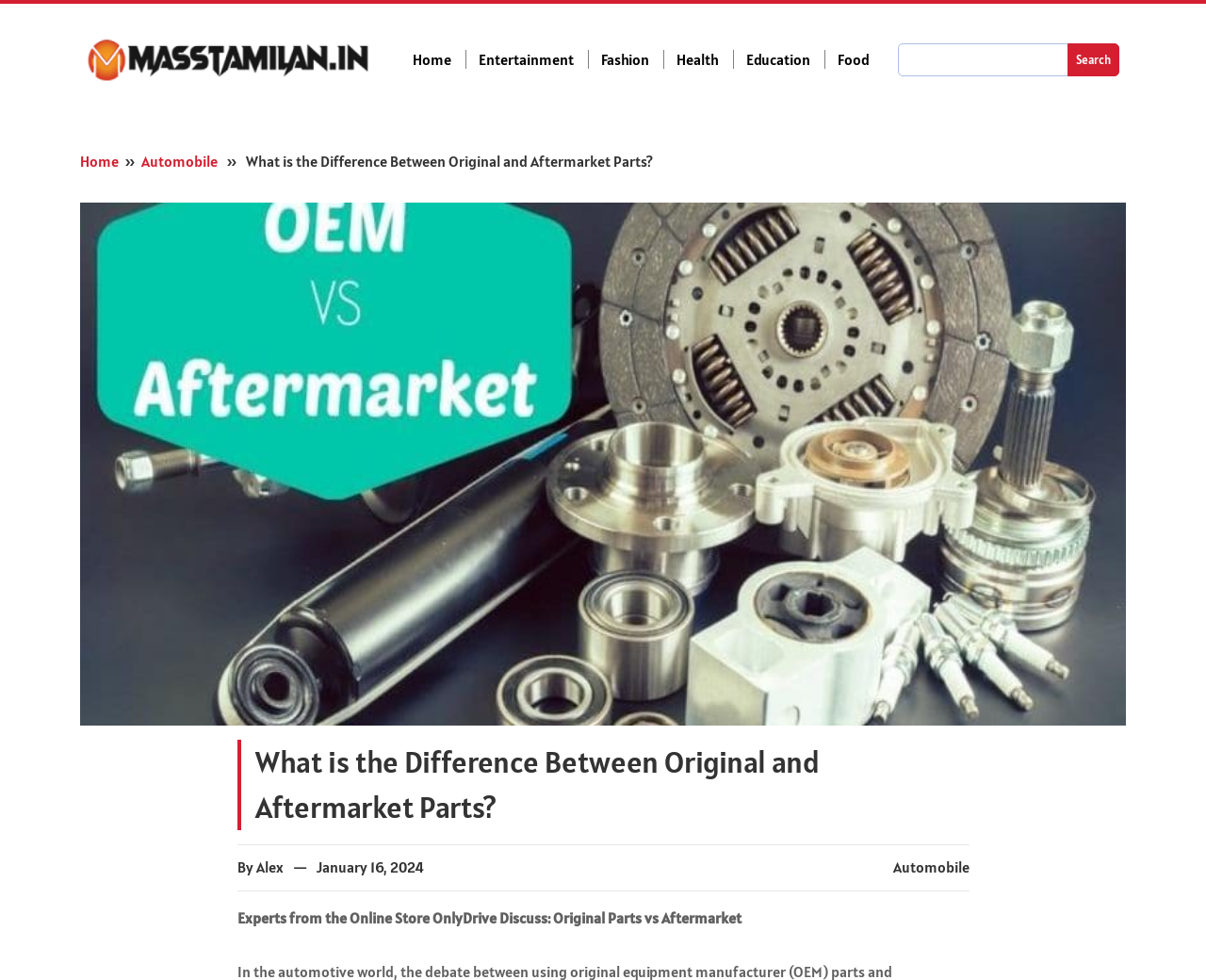Please identify the bounding box coordinates of the element's region that I should click in order to complete the following instruction: "View the article 'Open Letter to President Obama'". The bounding box coordinates consist of four float numbers between 0 and 1, i.e., [left, top, right, bottom].

None